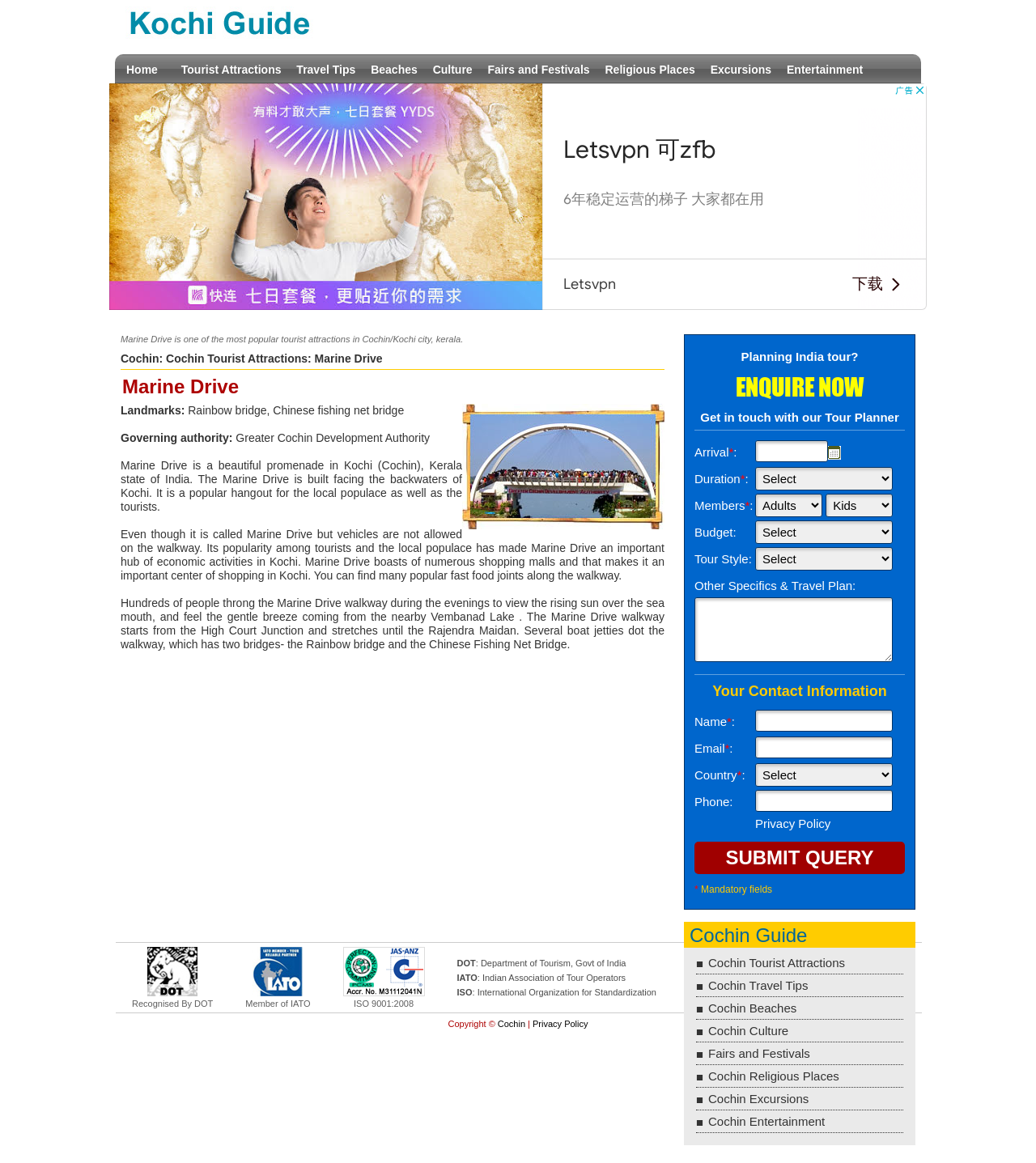Analyze the image and deliver a detailed answer to the question: What is Marine Drive?

Based on the webpage content, Marine Drive is described as a beautiful promenade in Kochi (Cochin), Kerala state of India. It is a popular hangout for the local populace as well as tourists.